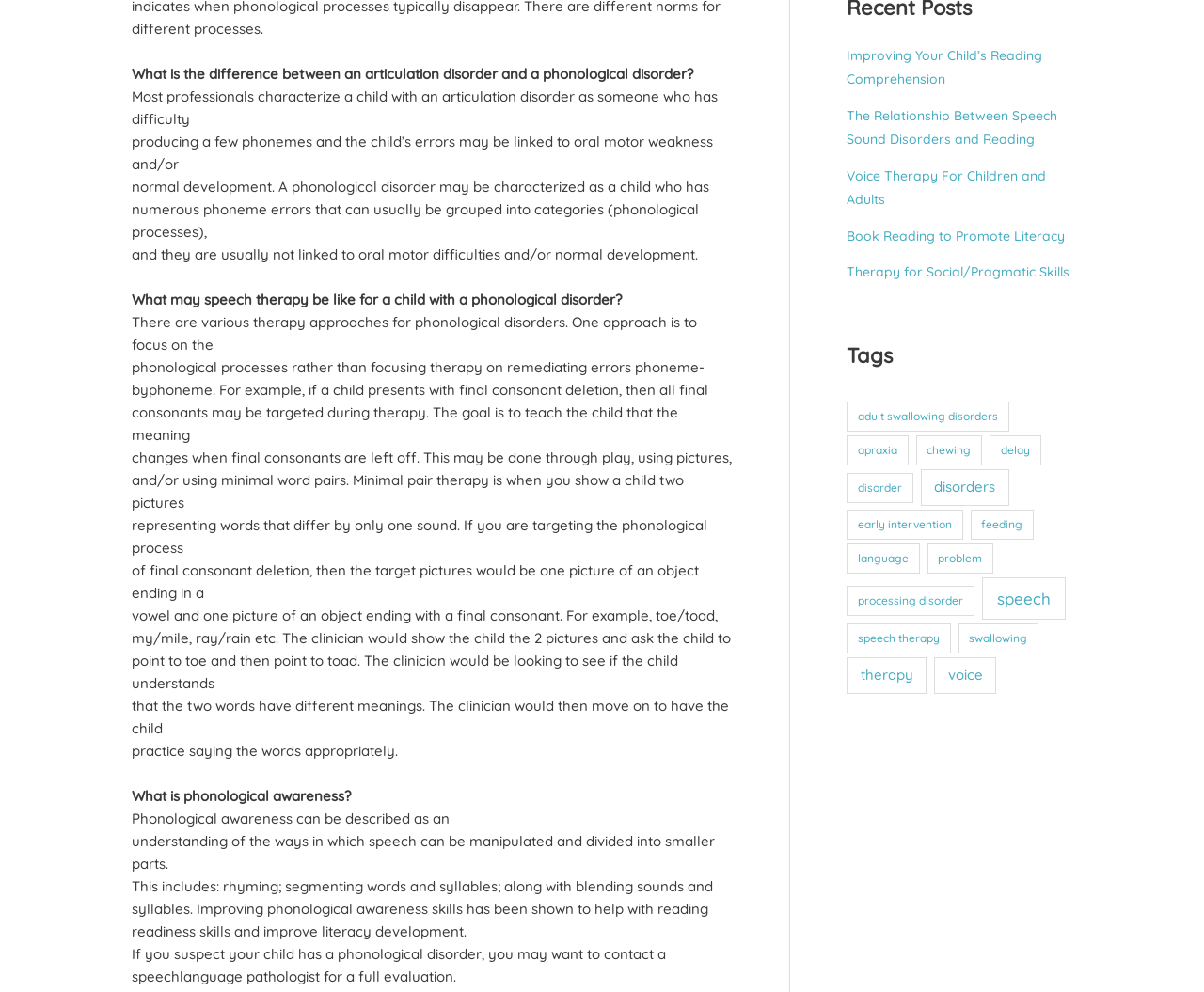Given the description "Therapy for Social/Pragmatic Skills", determine the bounding box of the corresponding UI element.

[0.703, 0.266, 0.888, 0.283]